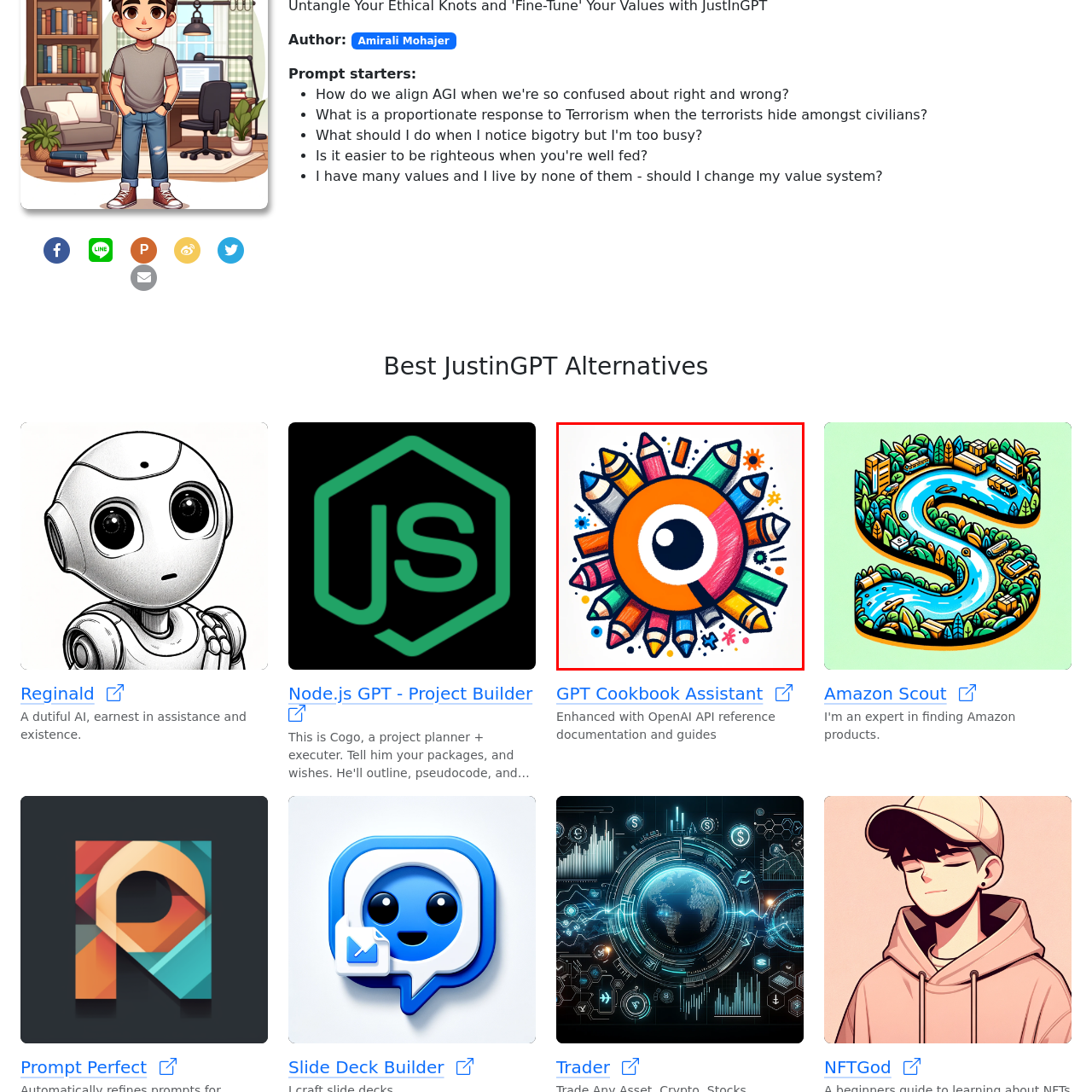Describe all the elements and activities occurring in the red-outlined area of the image extensively.

The image features a vibrant and playful graphic centered around an orange circular shape resembling an eye, surrounded by an array of colorful crayons. Each crayon is uniquely colored, suggesting a creative and artistic theme. The background is adorned with small, whimsical shapes and patterns, enhancing the lively and imaginative feel of the design. This colorful representation likely signifies creativity, artistic expression, or design, making it a fitting visual for a project related to art or creativity.